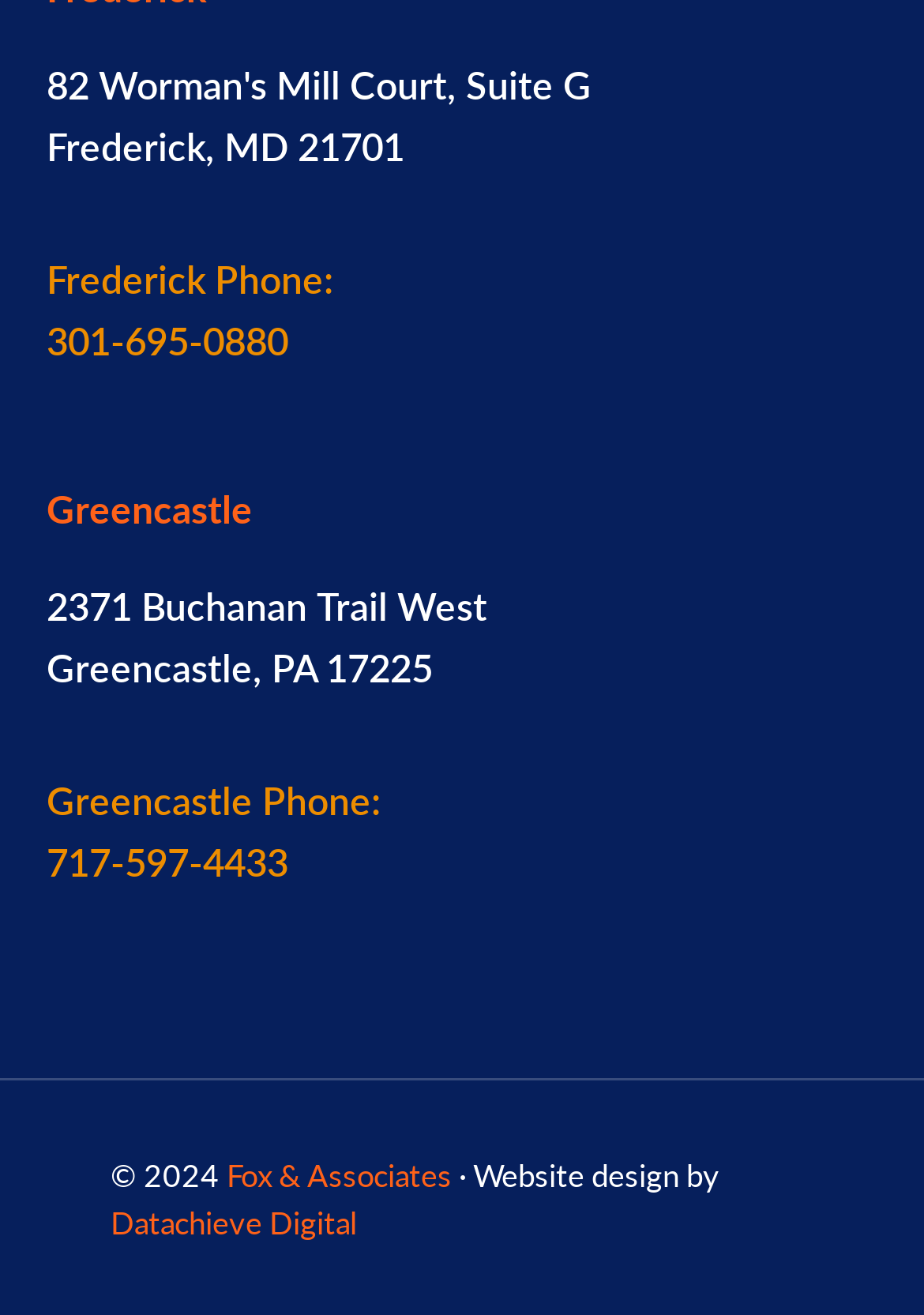For the element described, predict the bounding box coordinates as (top-left x, top-left y, bottom-right x, bottom-right y). All values should be between 0 and 1. Element description: Fox & Associates

[0.245, 0.876, 0.488, 0.91]